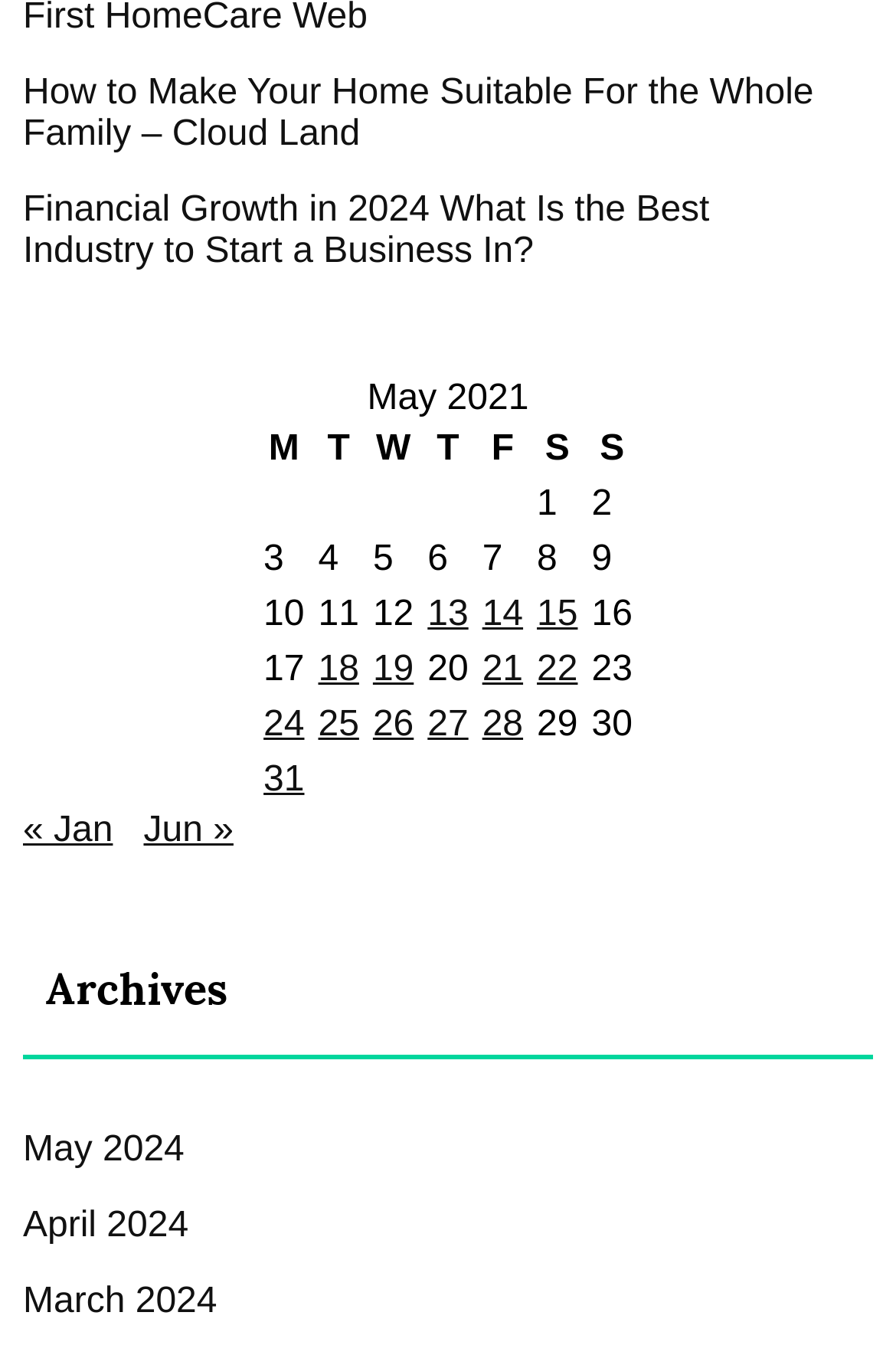Can you find the bounding box coordinates for the element to click on to achieve the instruction: "Go to June 2021"?

[0.16, 0.604, 0.261, 0.633]